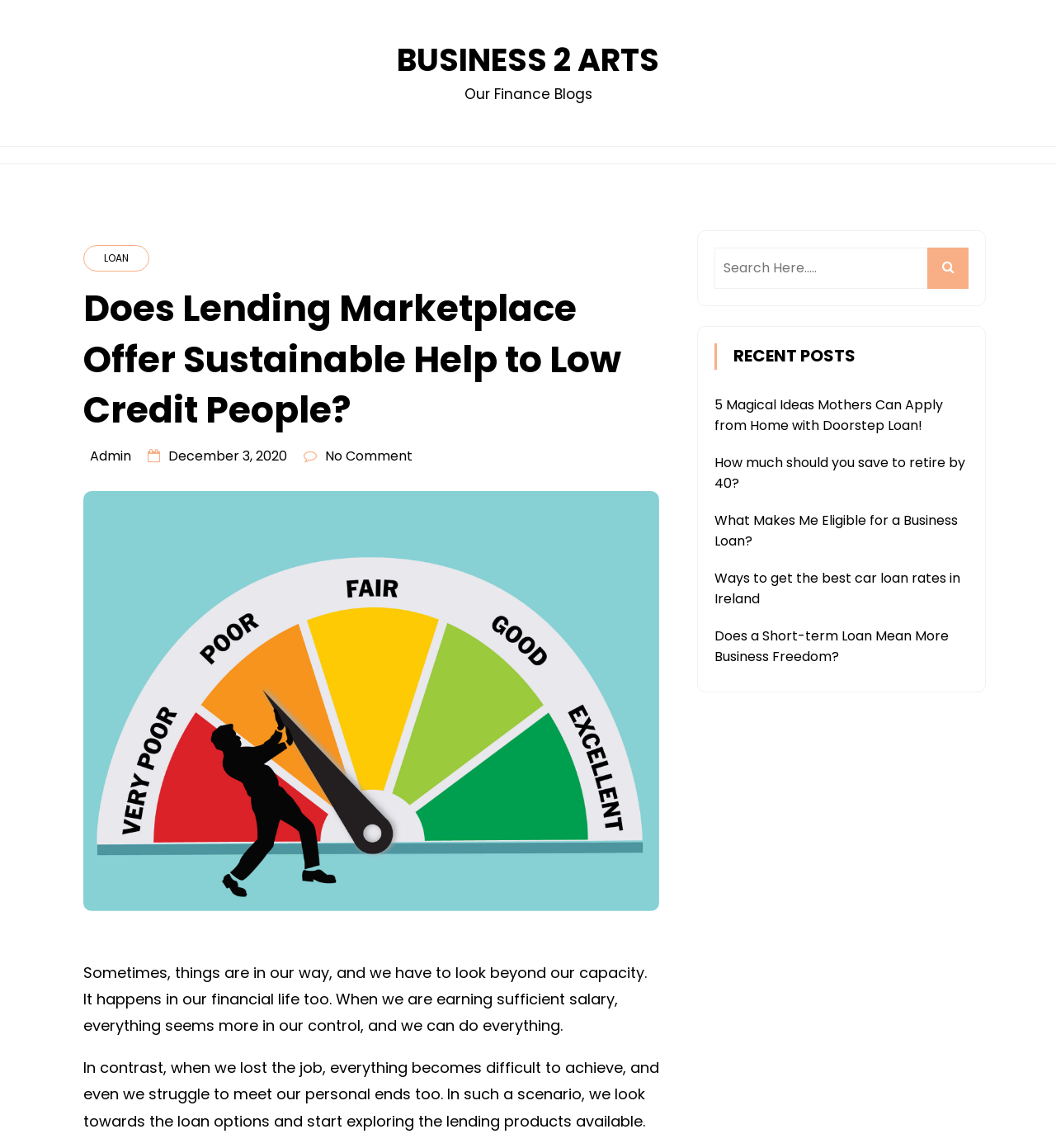Please predict the bounding box coordinates of the element's region where a click is necessary to complete the following instruction: "View the article about lending marketplace for low credit people". The coordinates should be represented by four float numbers between 0 and 1, i.e., [left, top, right, bottom].

[0.079, 0.247, 0.624, 0.379]